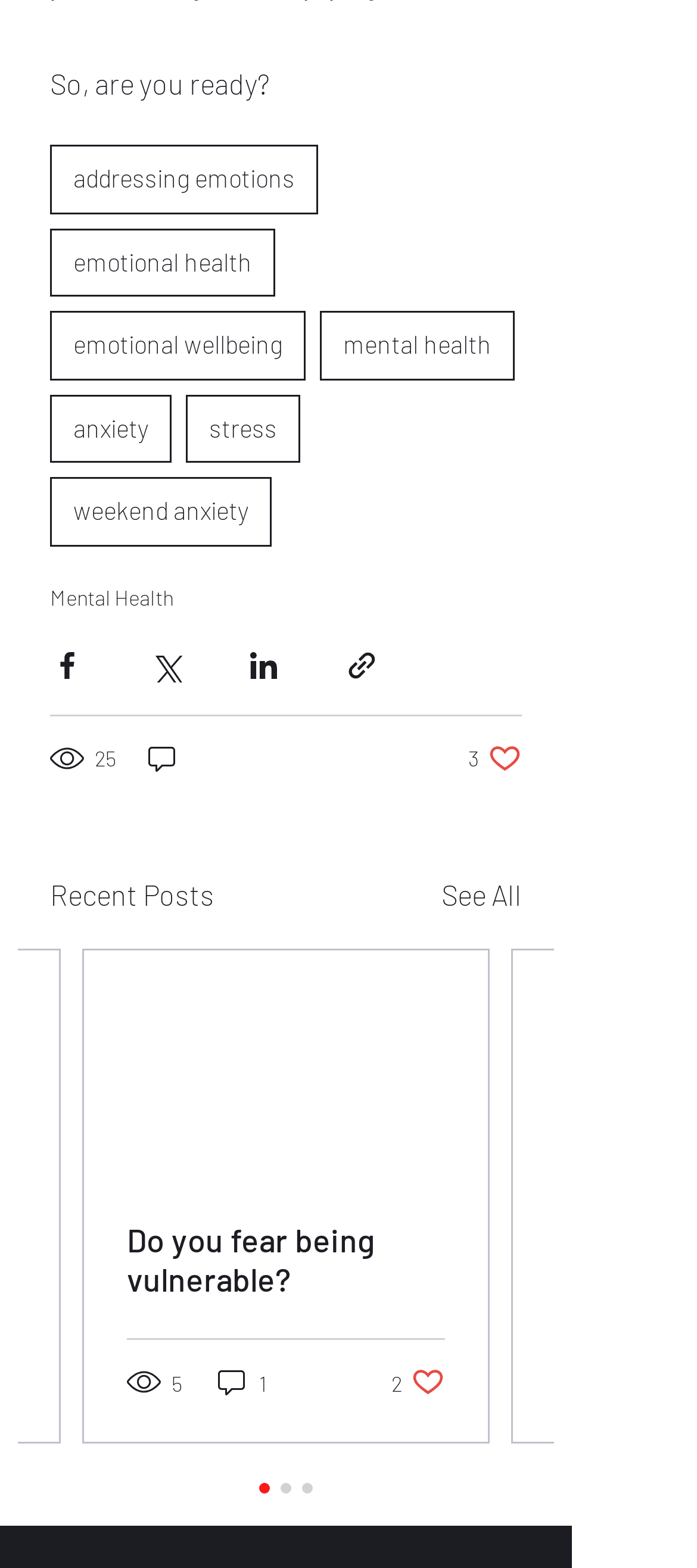Give a concise answer using only one word or phrase for this question:
What is the purpose of the buttons at the bottom of the first post?

Share via social media